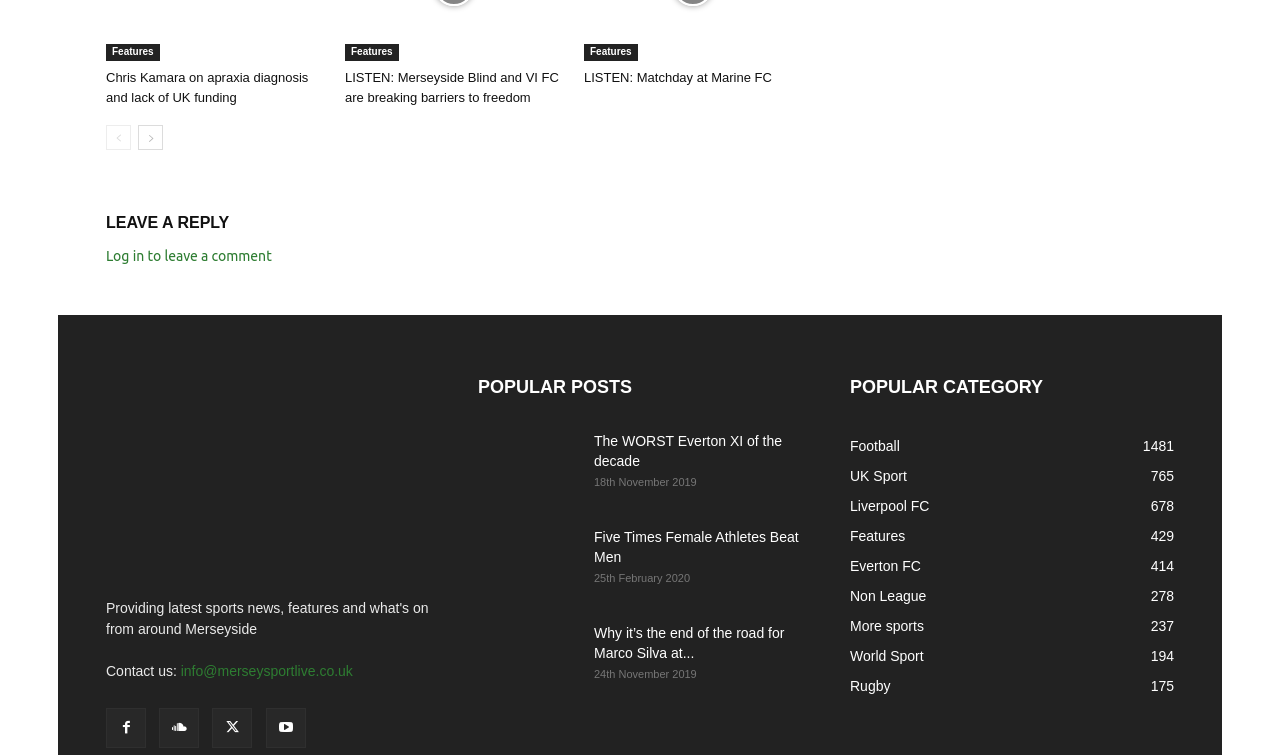Please identify the coordinates of the bounding box for the clickable region that will accomplish this instruction: "Contact us via email".

[0.141, 0.878, 0.276, 0.9]